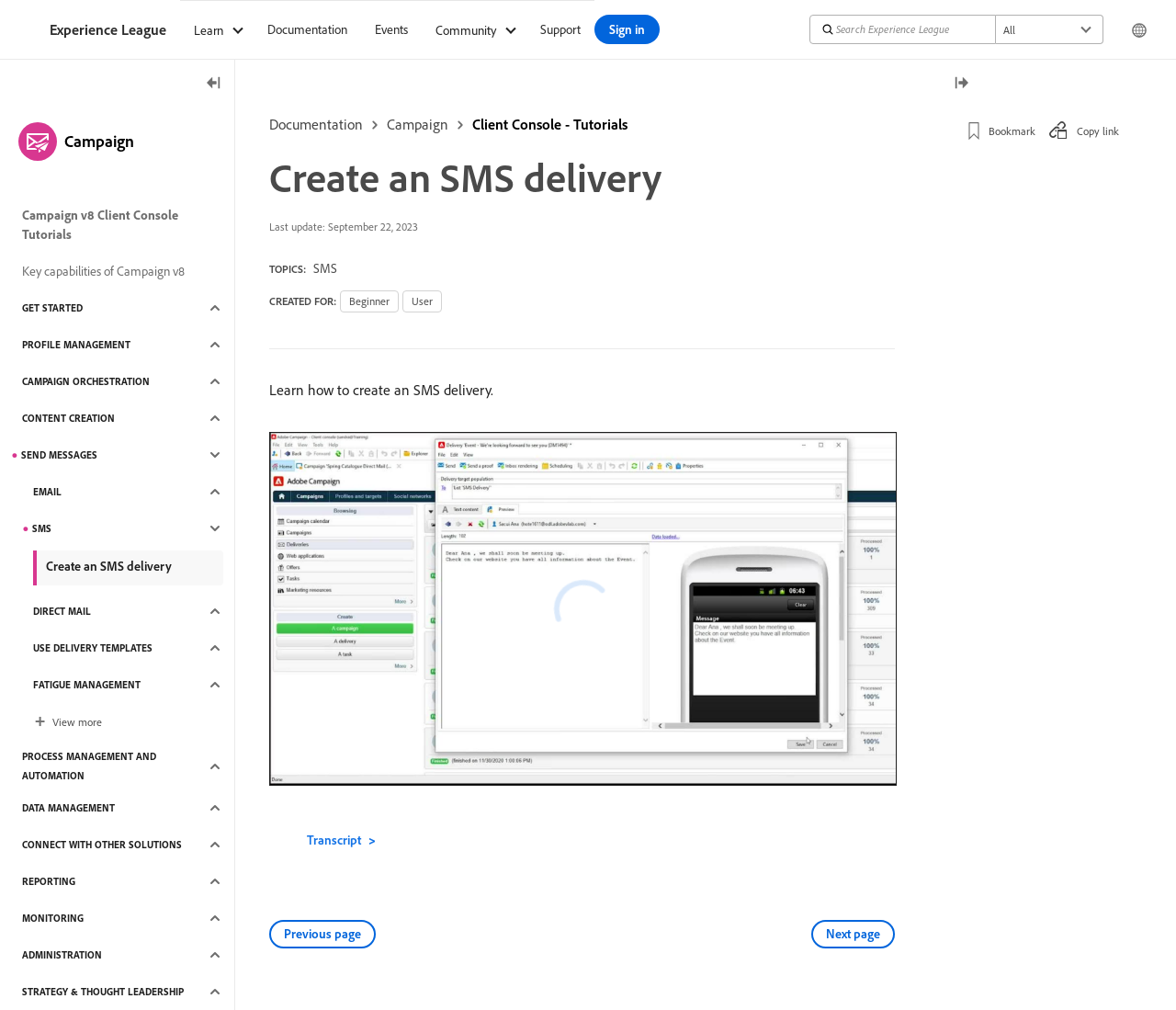Provide a one-word or short-phrase response to the question:
What is the purpose of the button with the image of a disclosure triangle?

To show transcript